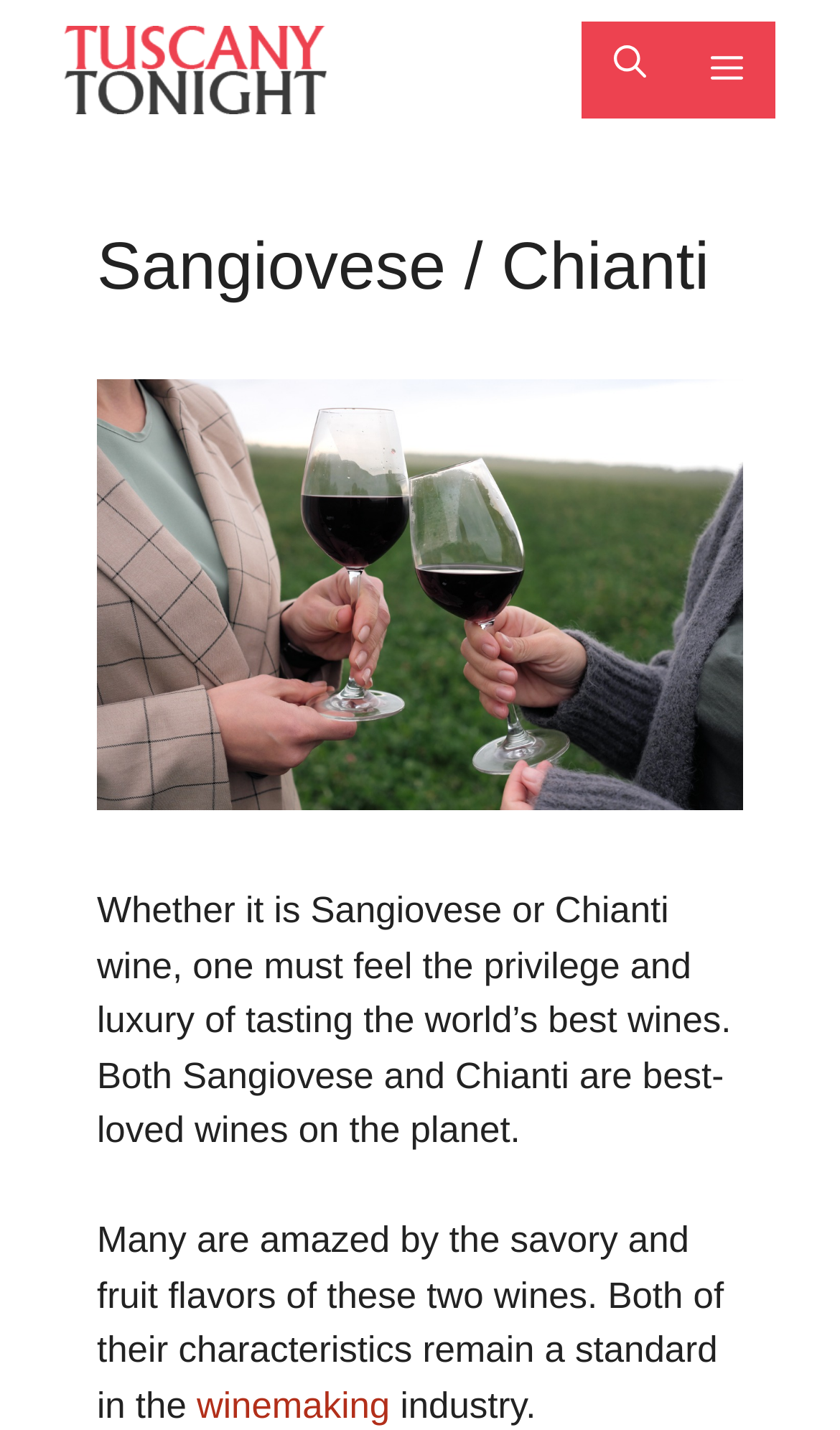Based on the image, please respond to the question with as much detail as possible:
What is the theme of the image on this webpage?

The image on the webpage shows two people holding glasses with a red wine drink, which suggests that the theme of the image is wine tasting or wine appreciation.